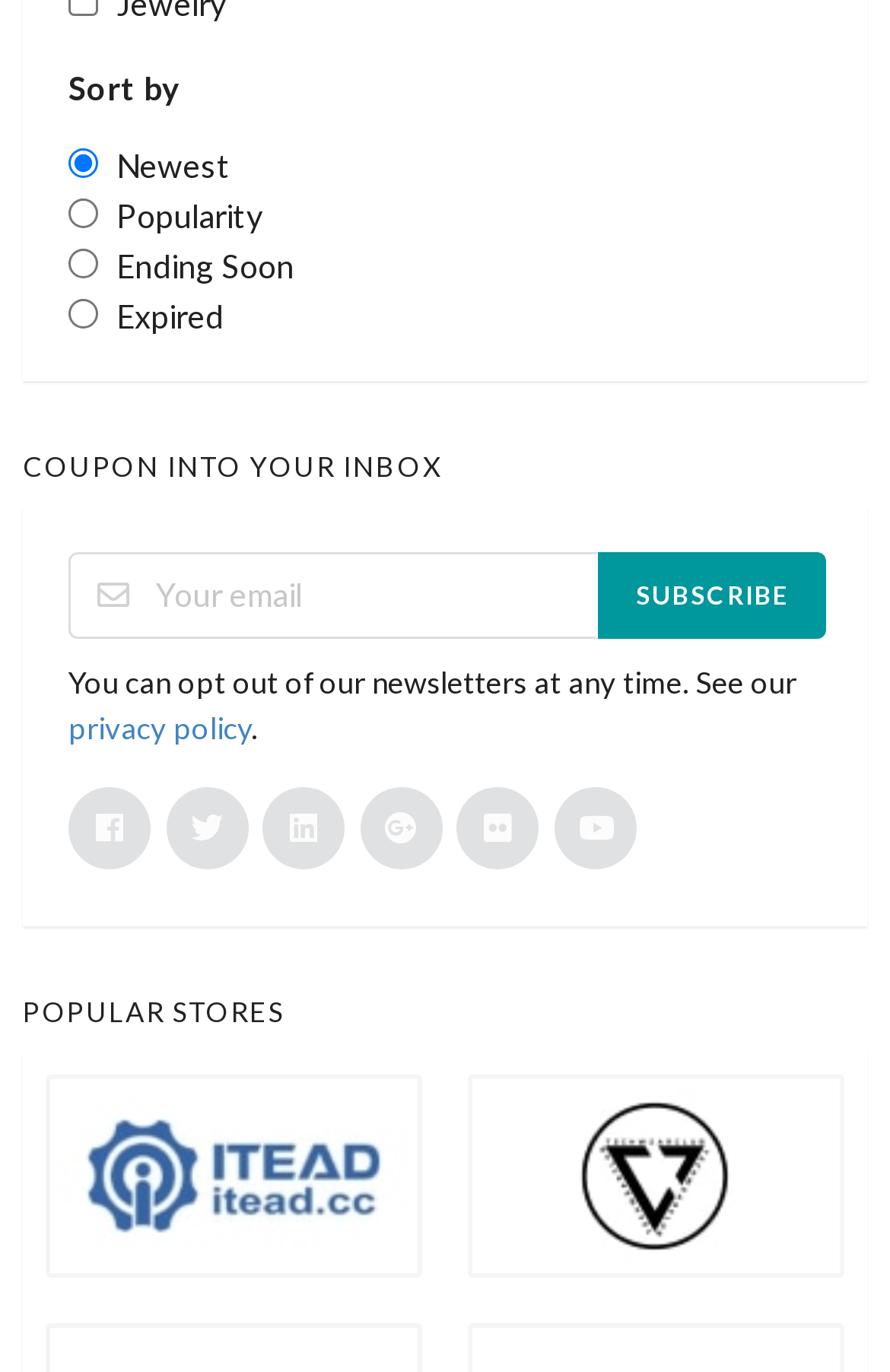Determine the bounding box coordinates of the clickable region to follow the instruction: "Sort by newest".

[0.077, 0.107, 0.11, 0.129]